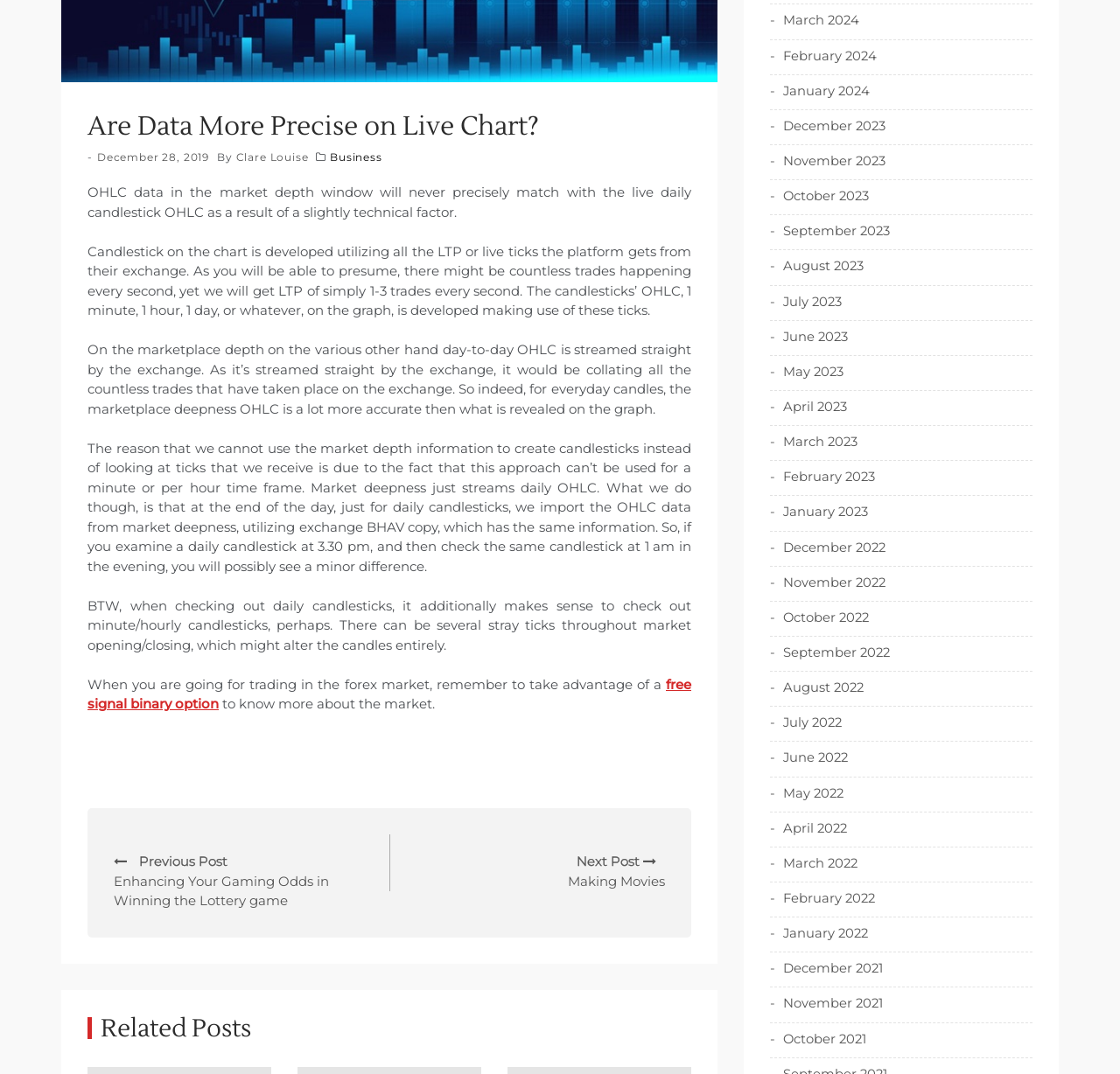Find the bounding box of the UI element described as follows: "February 2024".

[0.688, 0.043, 0.783, 0.061]